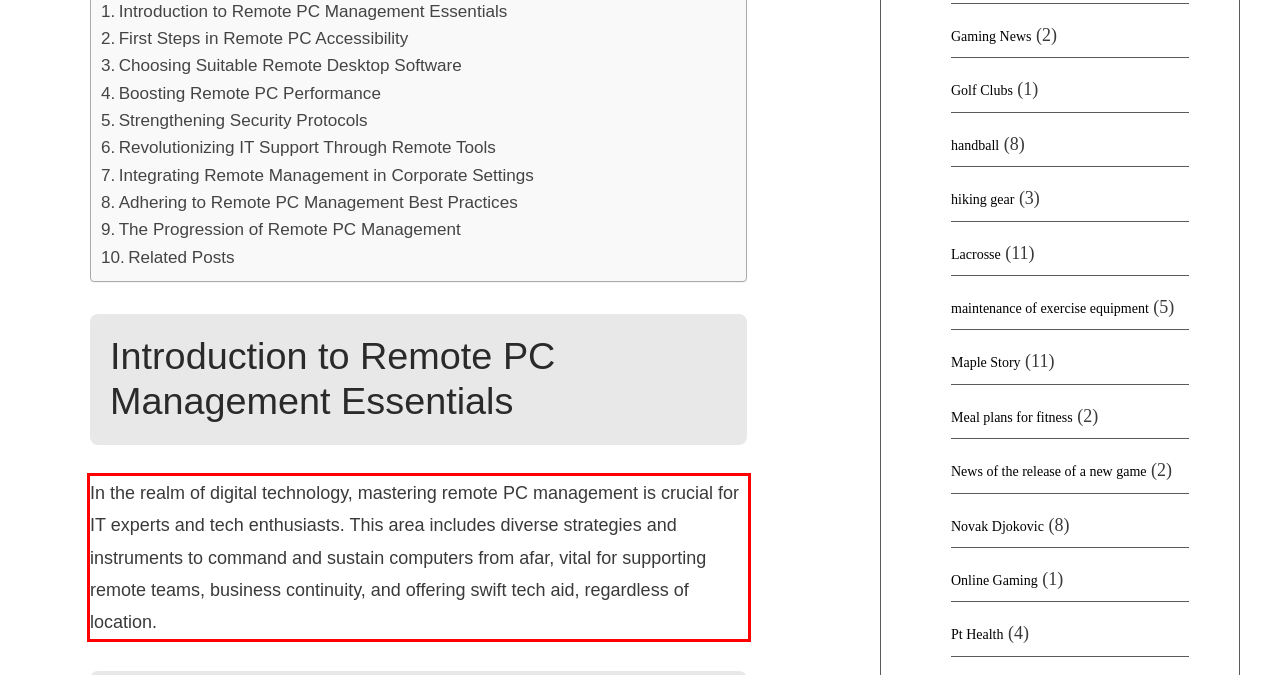Using the provided webpage screenshot, identify and read the text within the red rectangle bounding box.

In the realm of digital technology, mastering remote PC management is crucial for IT experts and tech enthusiasts. This area includes diverse strategies and instruments to command and sustain computers from afar, vital for supporting remote teams, business continuity, and offering swift tech aid, regardless of location.